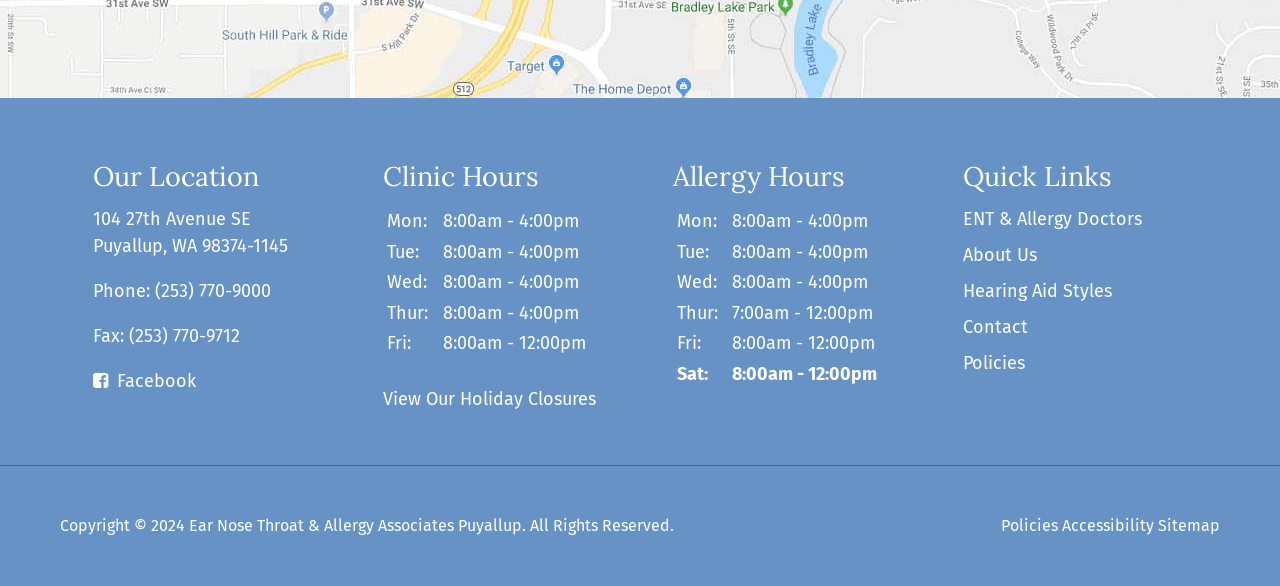What is the name of the clinic?
Using the image provided, answer with just one word or phrase.

Ear Nose Throat & Allergy Associates Puyallup